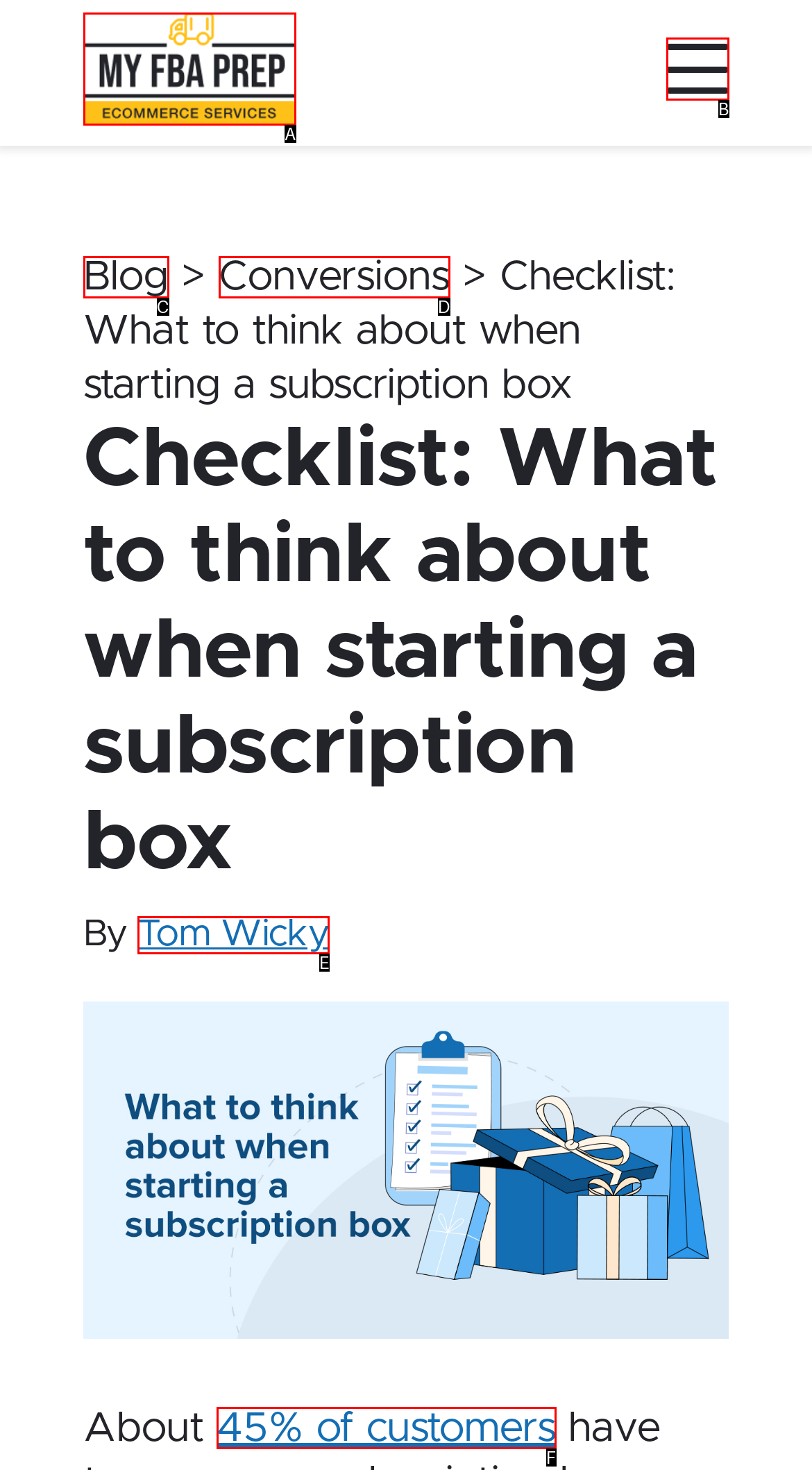Determine which option fits the following description: Thinking and Feeling
Answer with the corresponding option's letter directly.

None